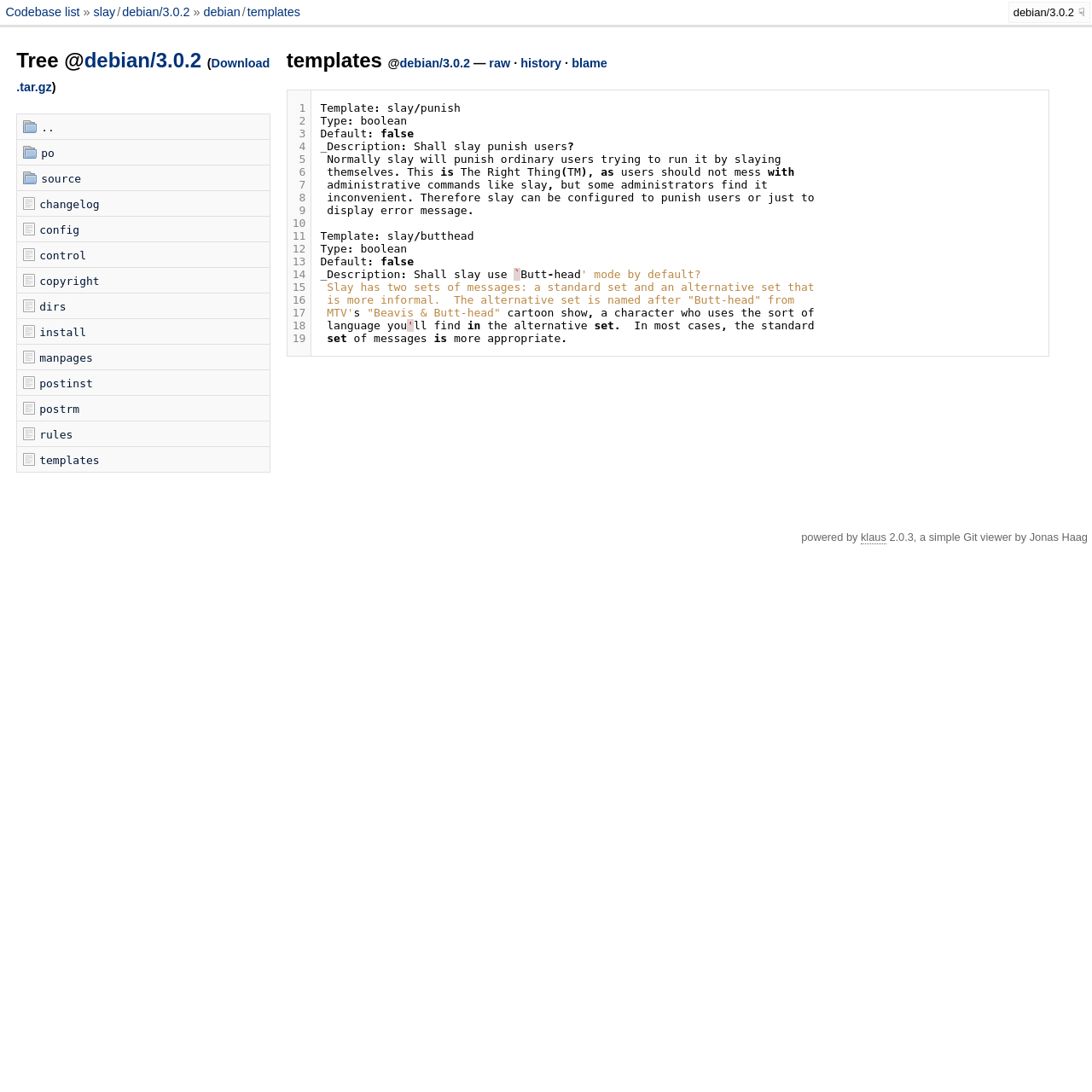Determine the bounding box coordinates of the clickable element to achieve the following action: 'Click on the 'Codebase list' link'. Provide the coordinates as four float values between 0 and 1, formatted as [left, top, right, bottom].

[0.005, 0.0, 0.076, 0.022]